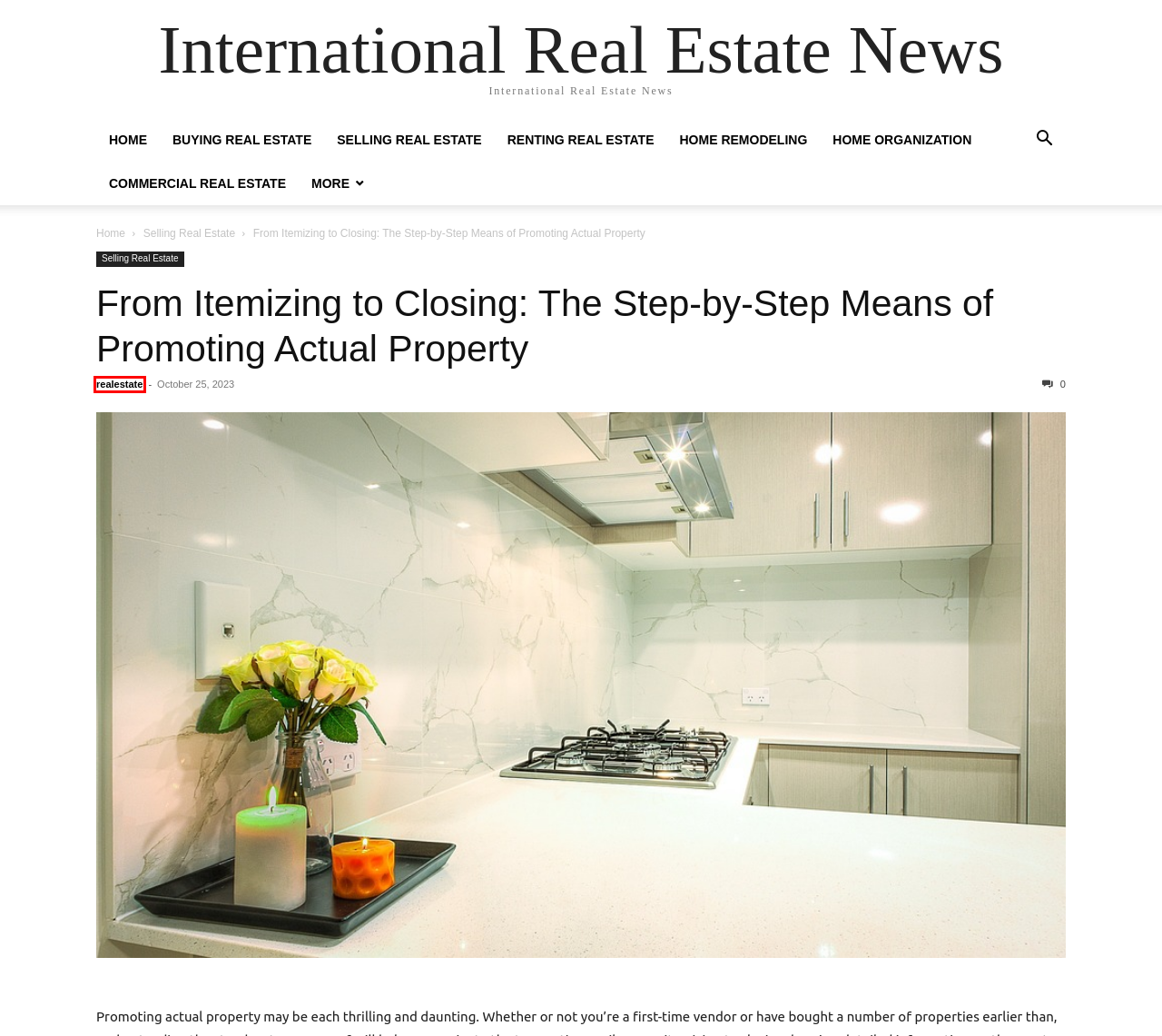You have received a screenshot of a webpage with a red bounding box indicating a UI element. Please determine the most fitting webpage description that matches the new webpage after clicking on the indicated element. The choices are:
A. International Real Estate News - Trends, Updates & Insights
B. Disclaimer - International Real Estate News
C. Home Organization Archives - International Real Estate News
D. Renting Real Estate Archives - International Real Estate News
E. realestate, Author at International Real Estate News
F. Selling Real Estate Archives - International Real Estate News
G. Commercial Real Estate Archives - International Real Estate News
H. Buying Real Estate Archives - International Real Estate News

E